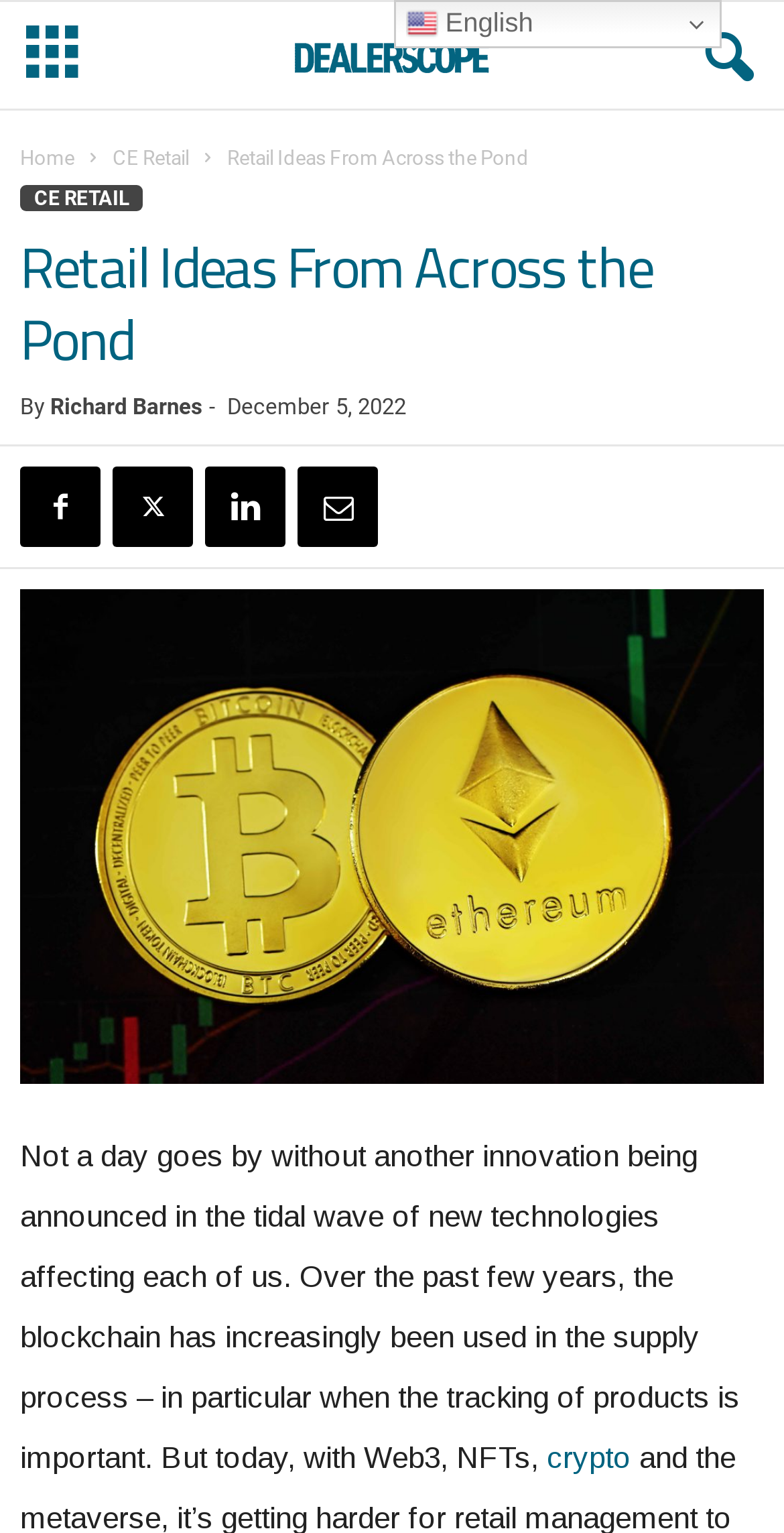Extract the main heading from the webpage content.

Retail Ideas From Across the Pond 